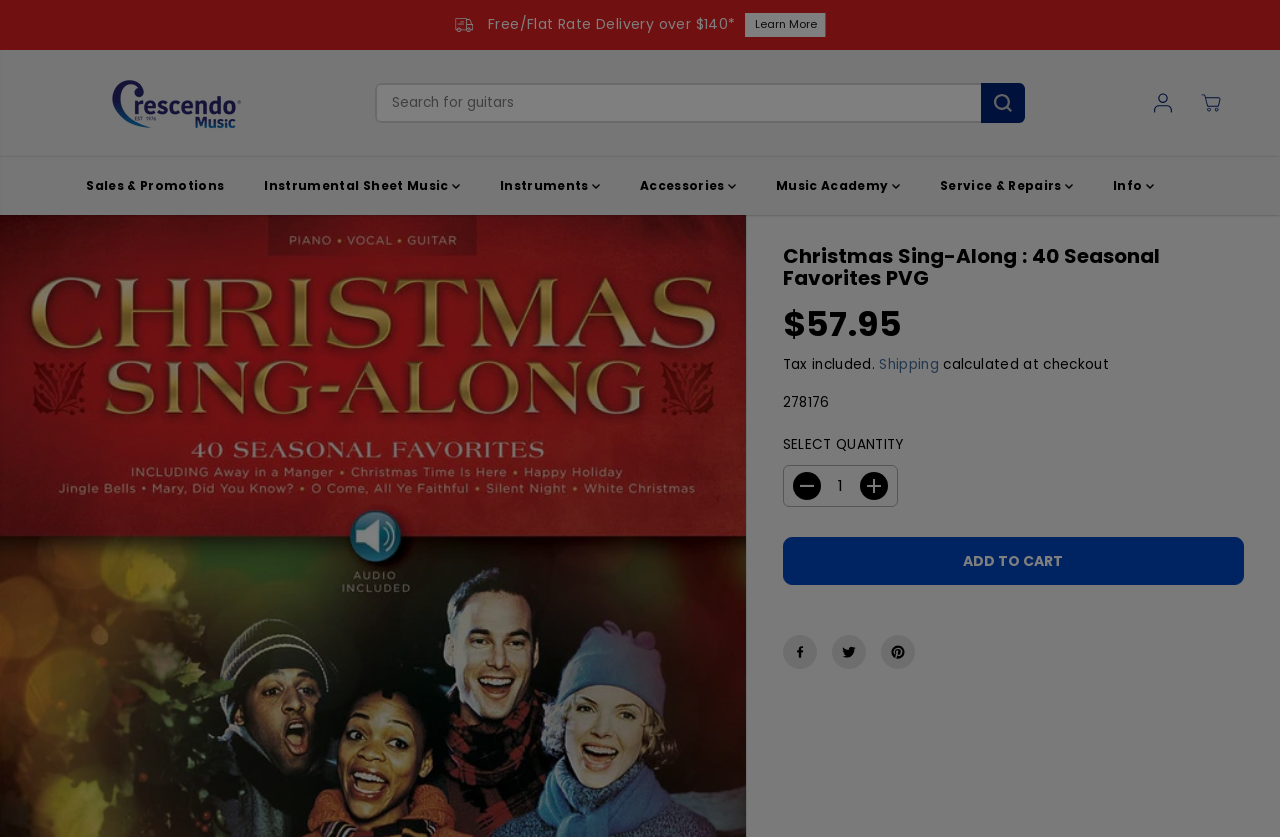Specify the bounding box coordinates of the area that needs to be clicked to achieve the following instruction: "Log in".

[0.891, 0.097, 0.926, 0.149]